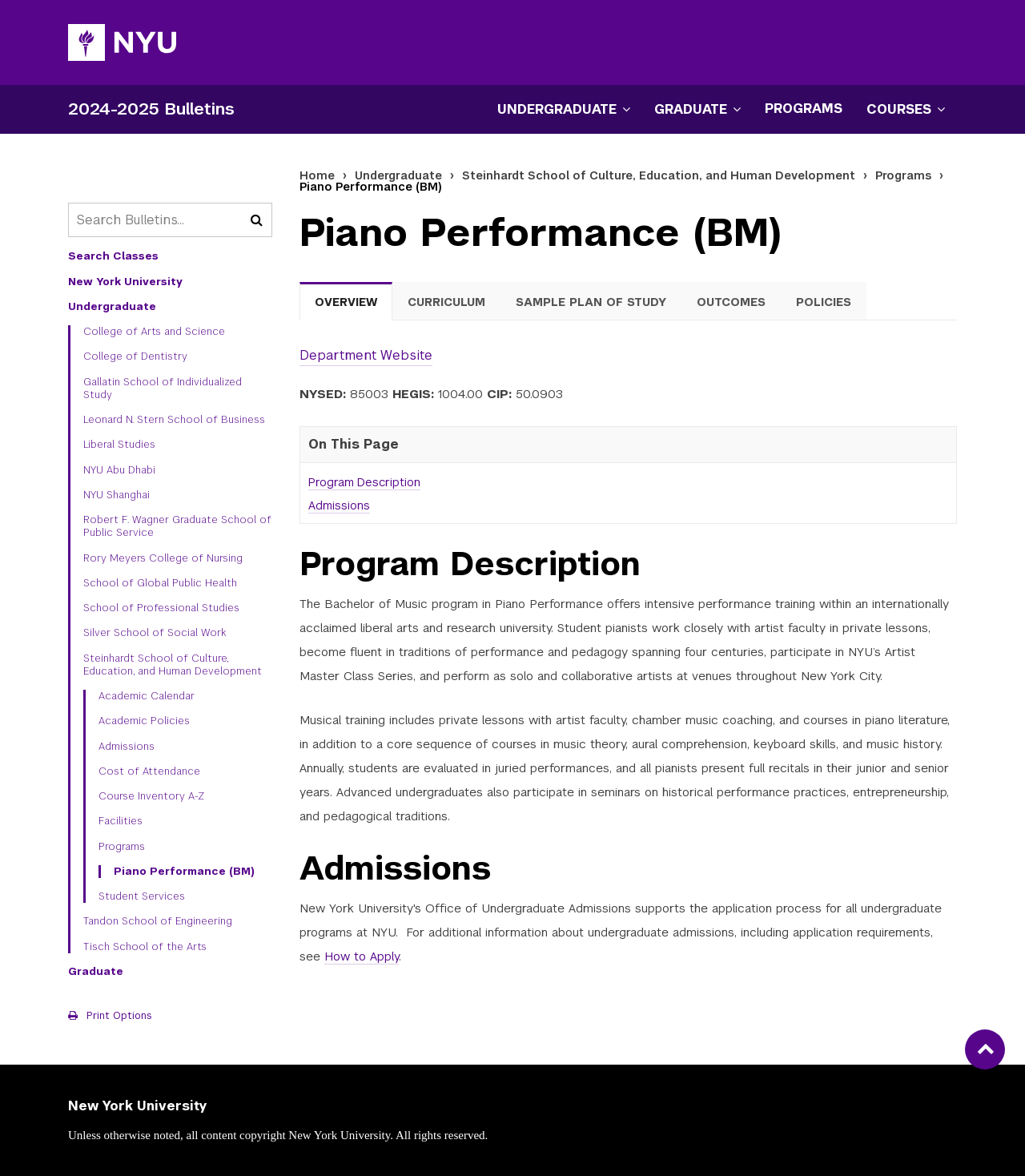Please specify the bounding box coordinates of the area that should be clicked to accomplish the following instruction: "Click Piano Performance (BM)". The coordinates should consist of four float numbers between 0 and 1, i.e., [left, top, right, bottom].

[0.111, 0.736, 0.266, 0.747]